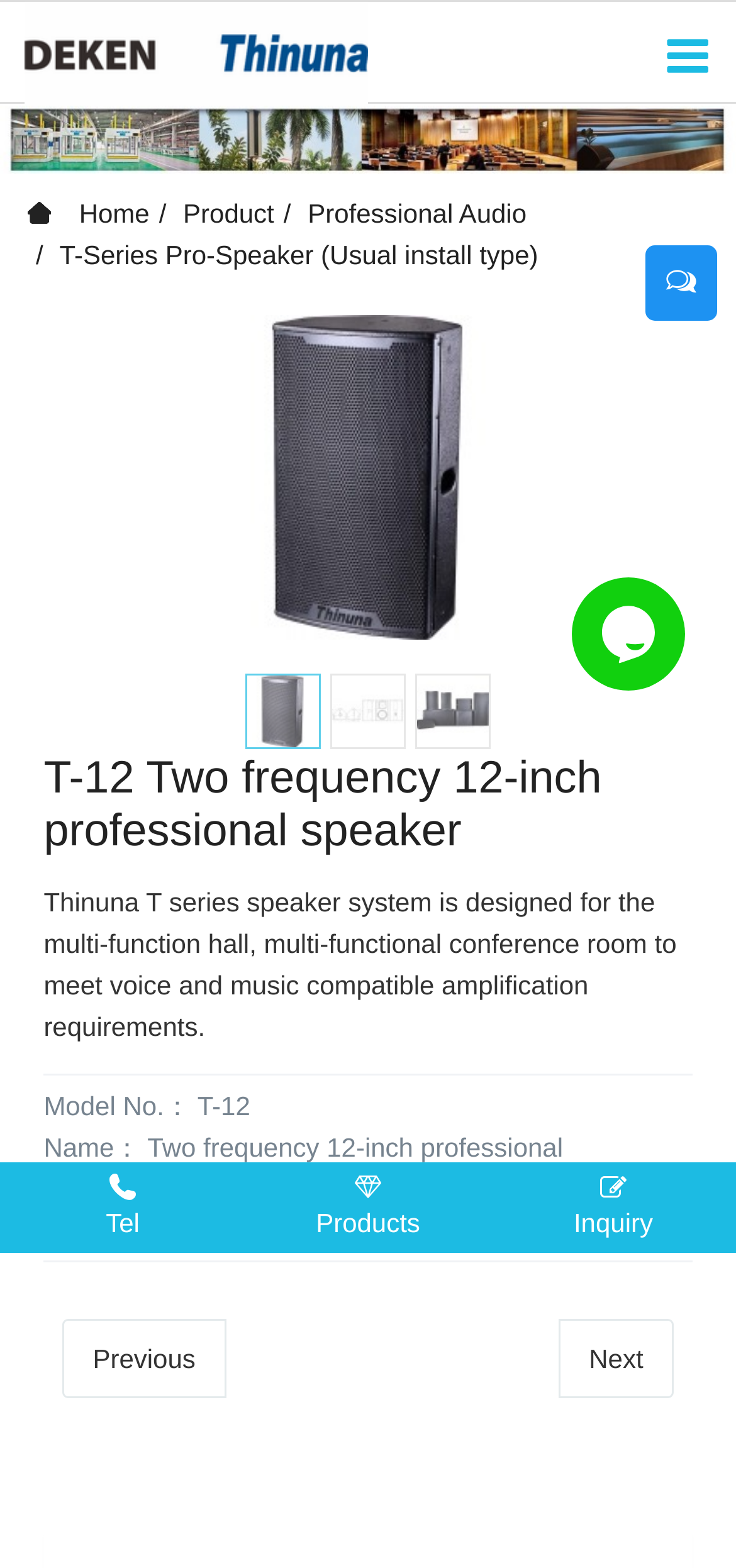Locate the bounding box coordinates of the clickable area needed to fulfill the instruction: "Go to the Home page".

[0.036, 0.126, 0.203, 0.146]